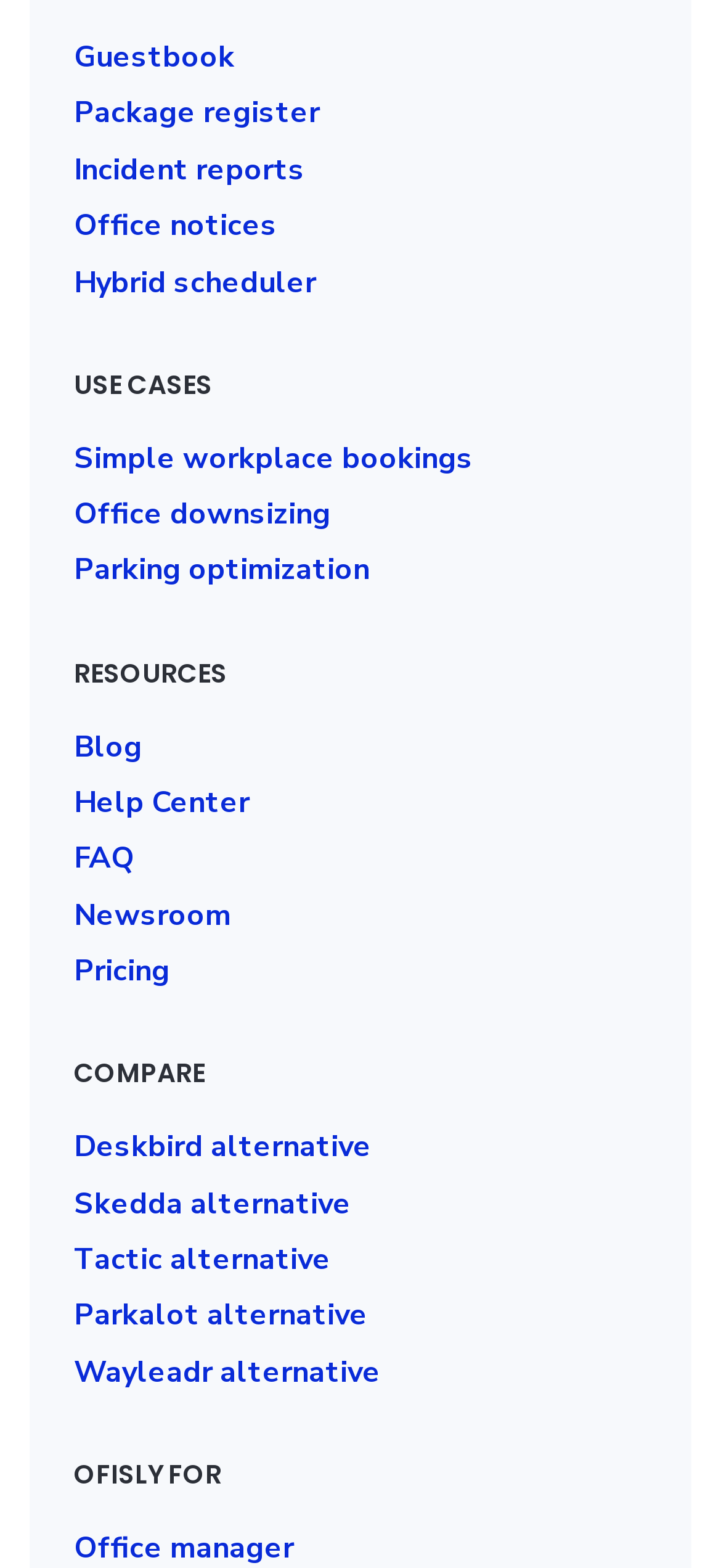What are the types of reports available?
Please give a detailed and elaborate explanation in response to the question.

Based on the links provided on the webpage, one of the options is 'Incident reports', which suggests that the website provides a feature to report incidents.